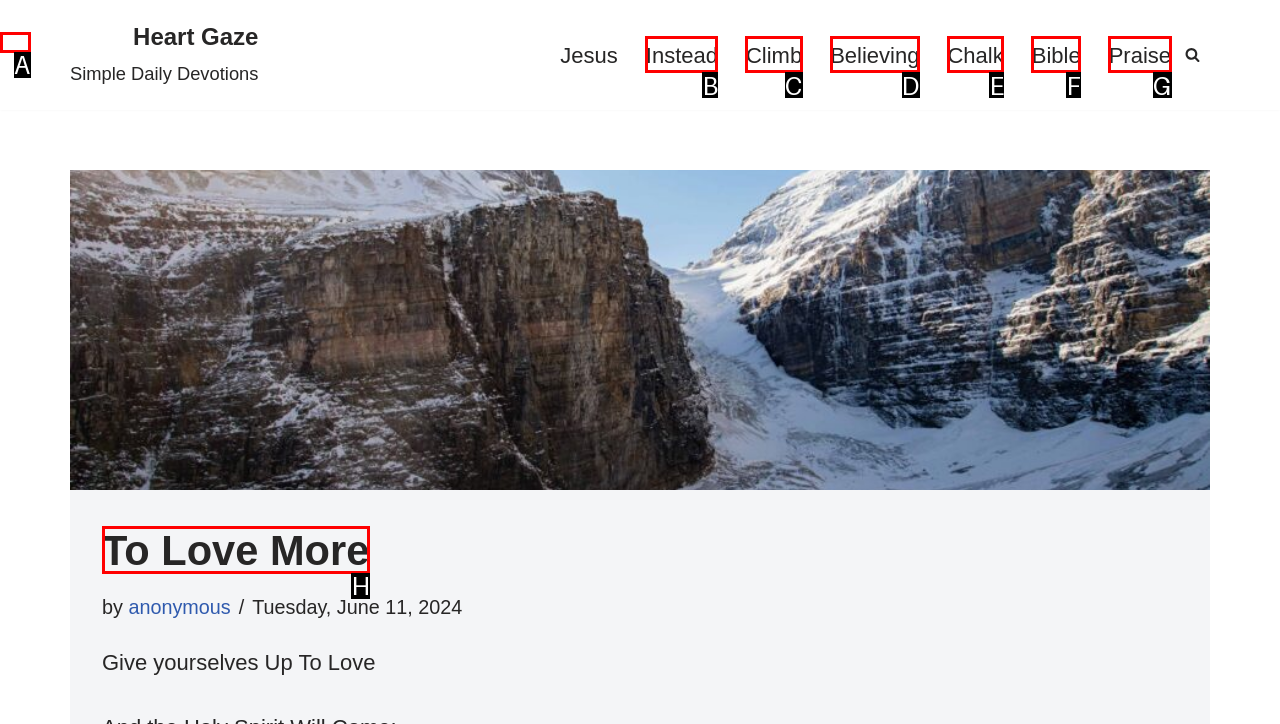Select the appropriate HTML element to click for the following task: read To Love More article
Answer with the letter of the selected option from the given choices directly.

H